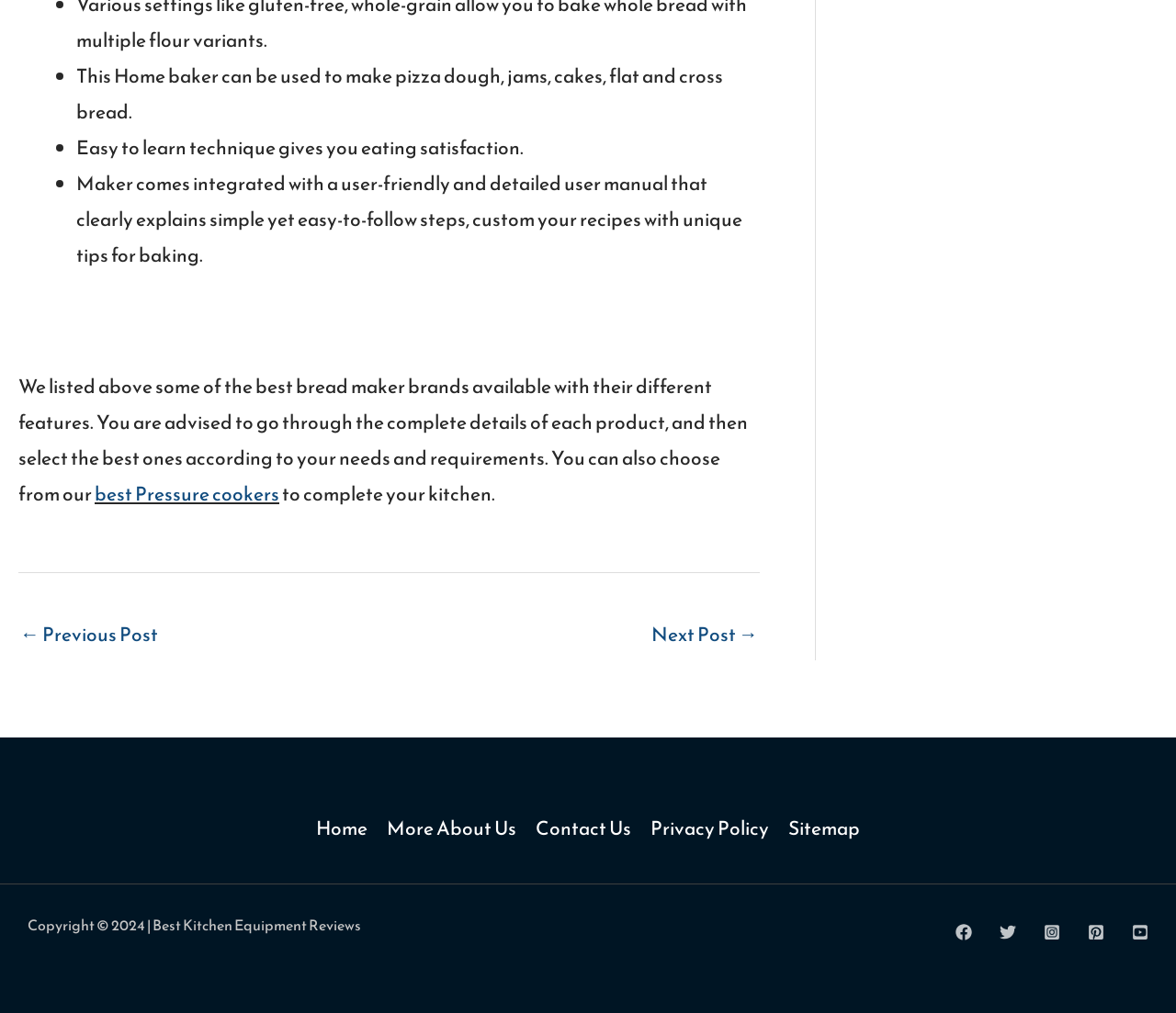Can you determine the bounding box coordinates of the area that needs to be clicked to fulfill the following instruction: "Tweet about this"?

None